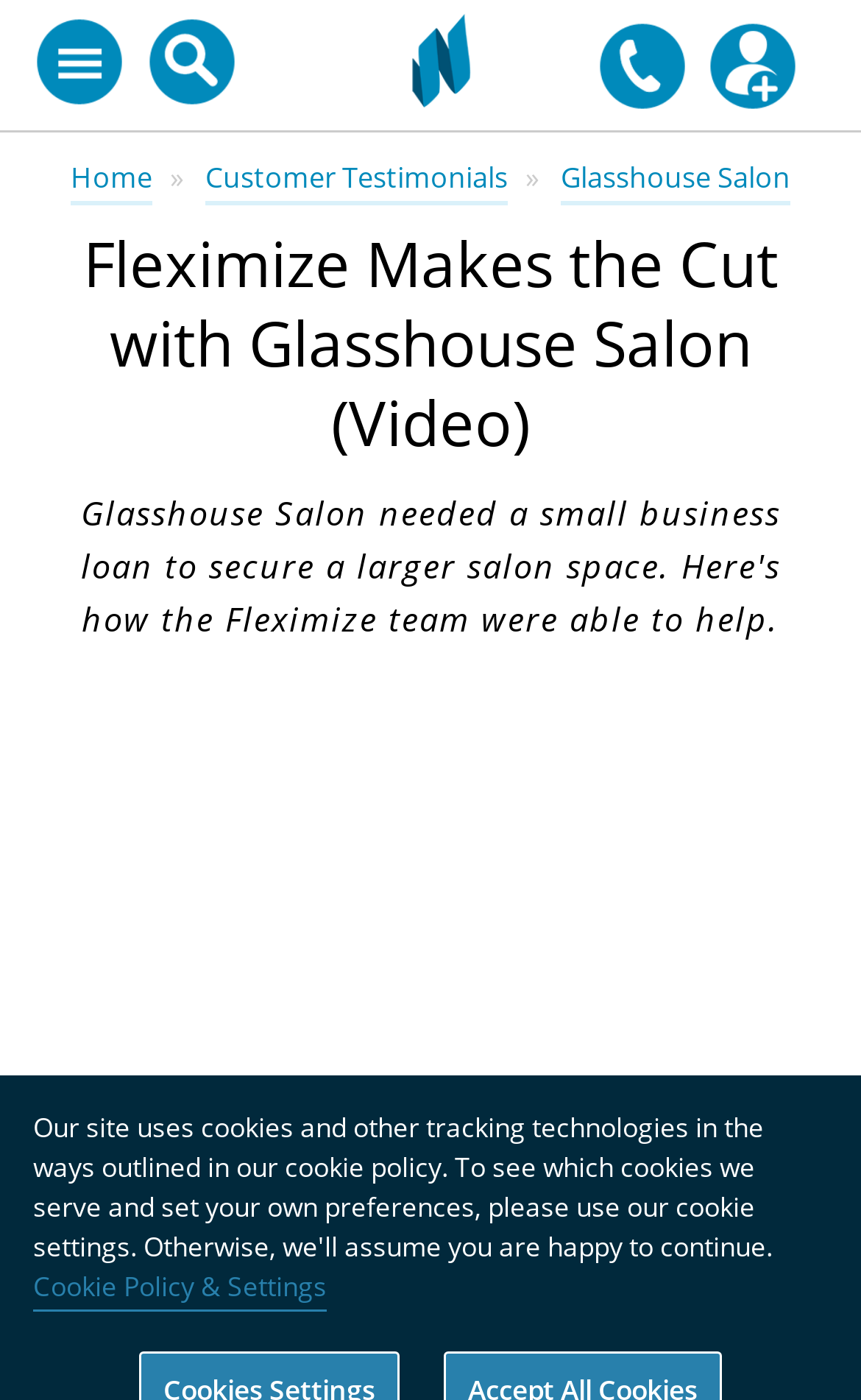What type of content is related to the current page?
Kindly offer a comprehensive and detailed response to the question.

I found a link element with the text 'Customer Testimonials', which suggests that this type of content is related to the current page. This link is likely a navigation element that allows users to access other pages with similar content.